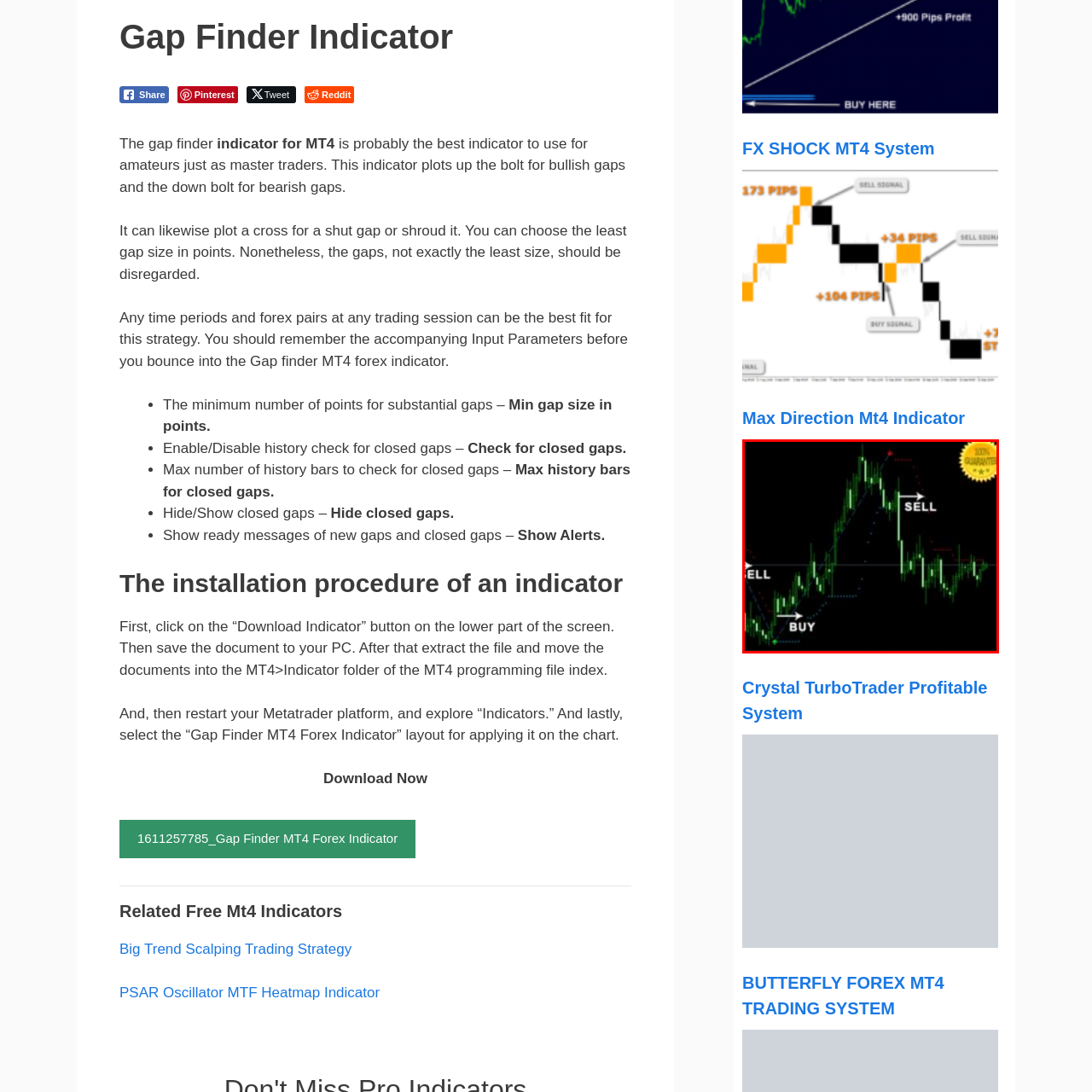Please look at the image highlighted by the red box, What is the overall aesthetic of the chart?
 Provide your answer using a single word or phrase.

Sleek